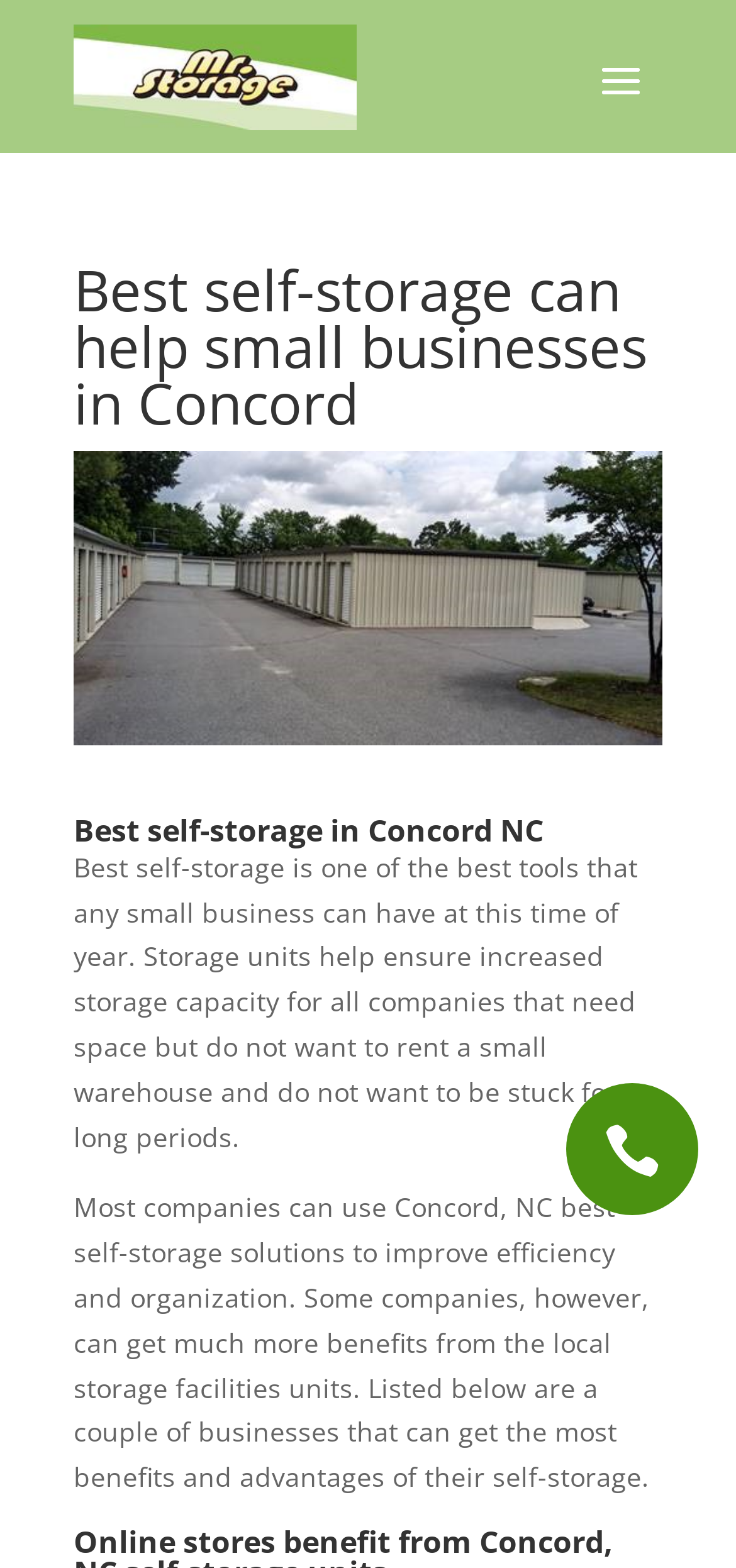What is the location of the self-storage facilities mentioned?
Using the image as a reference, answer with just one word or a short phrase.

Concord, NC